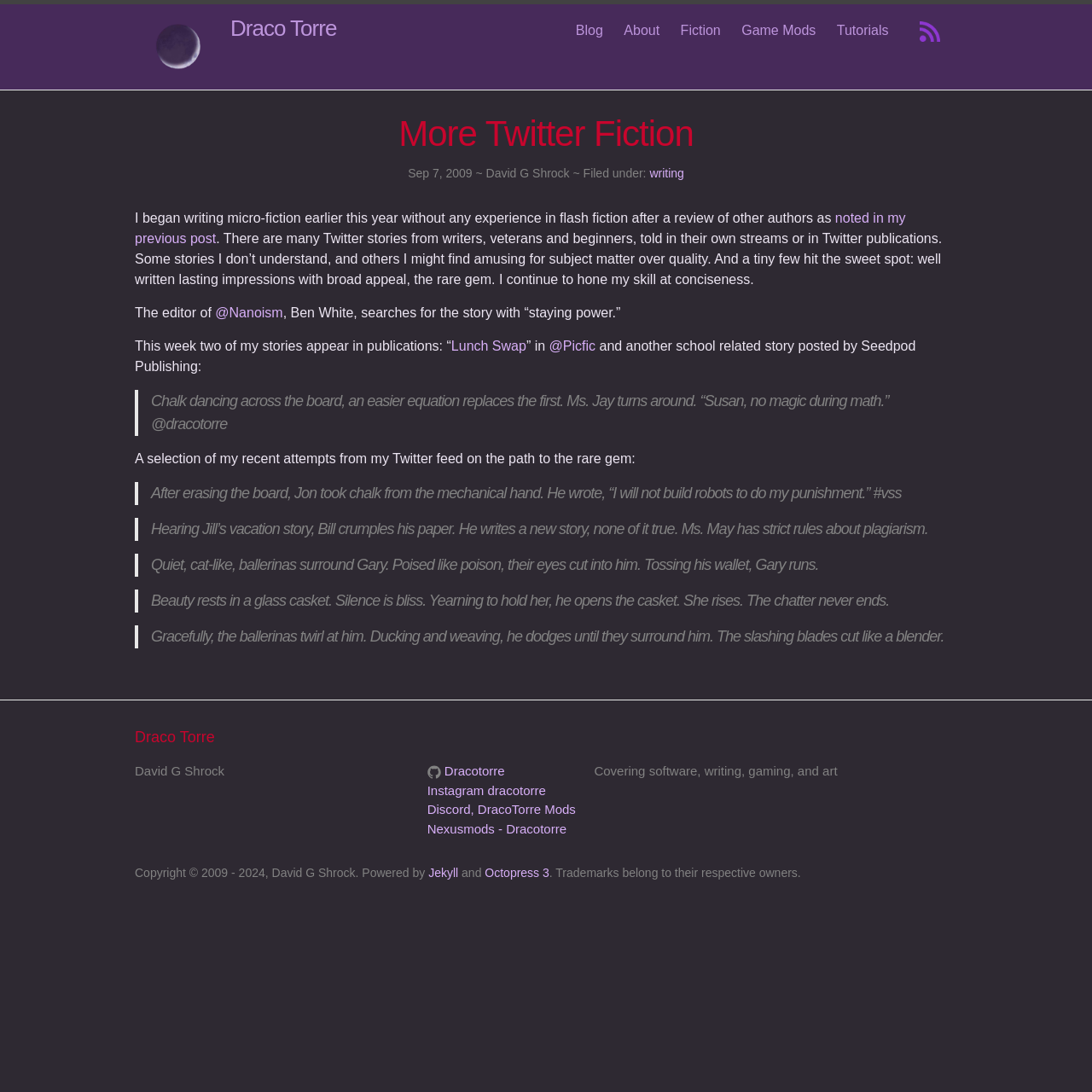Please identify and generate the text content of the webpage's main heading.

More Twitter Fiction